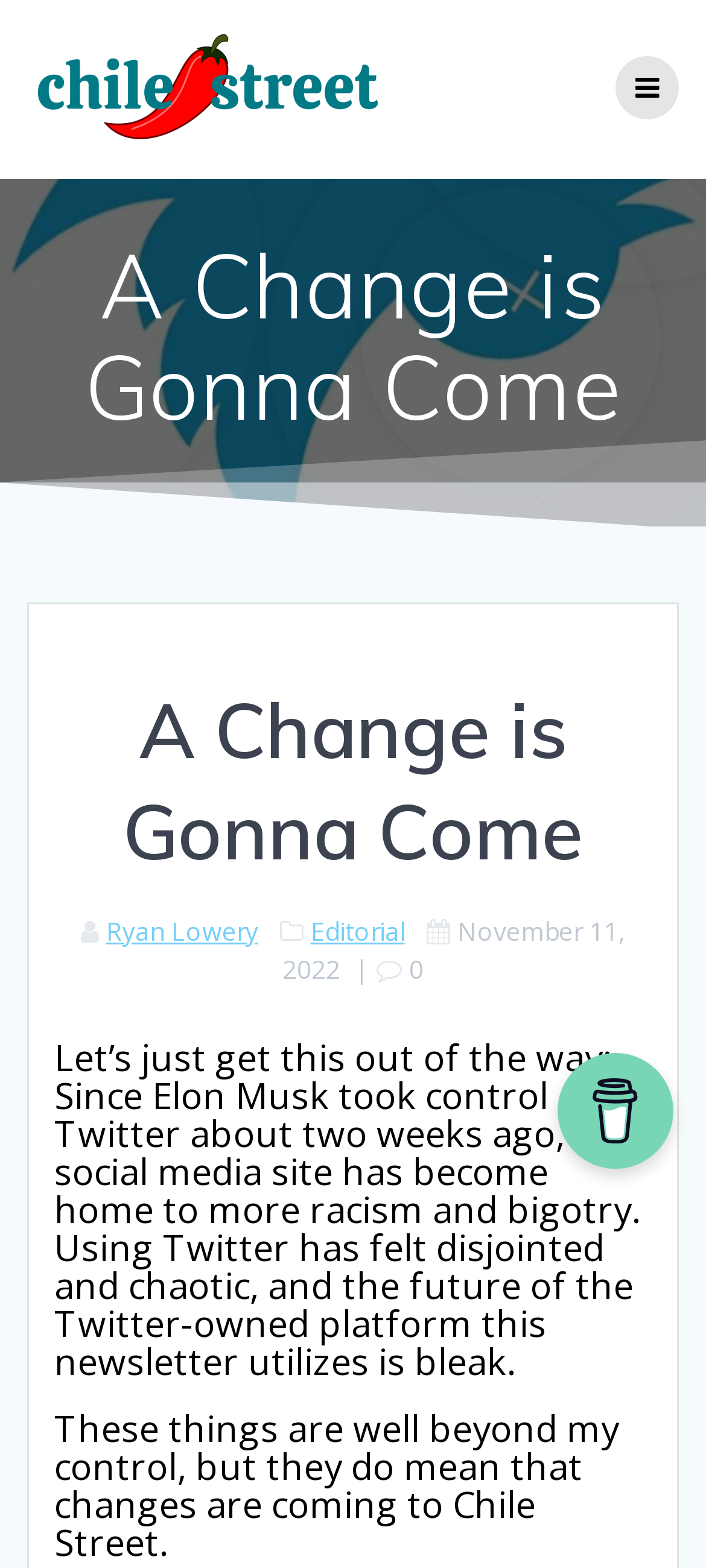Predict the bounding box coordinates for the UI element described as: "Ryan Lowery". The coordinates should be four float numbers between 0 and 1, presented as [left, top, right, bottom].

[0.15, 0.582, 0.365, 0.604]